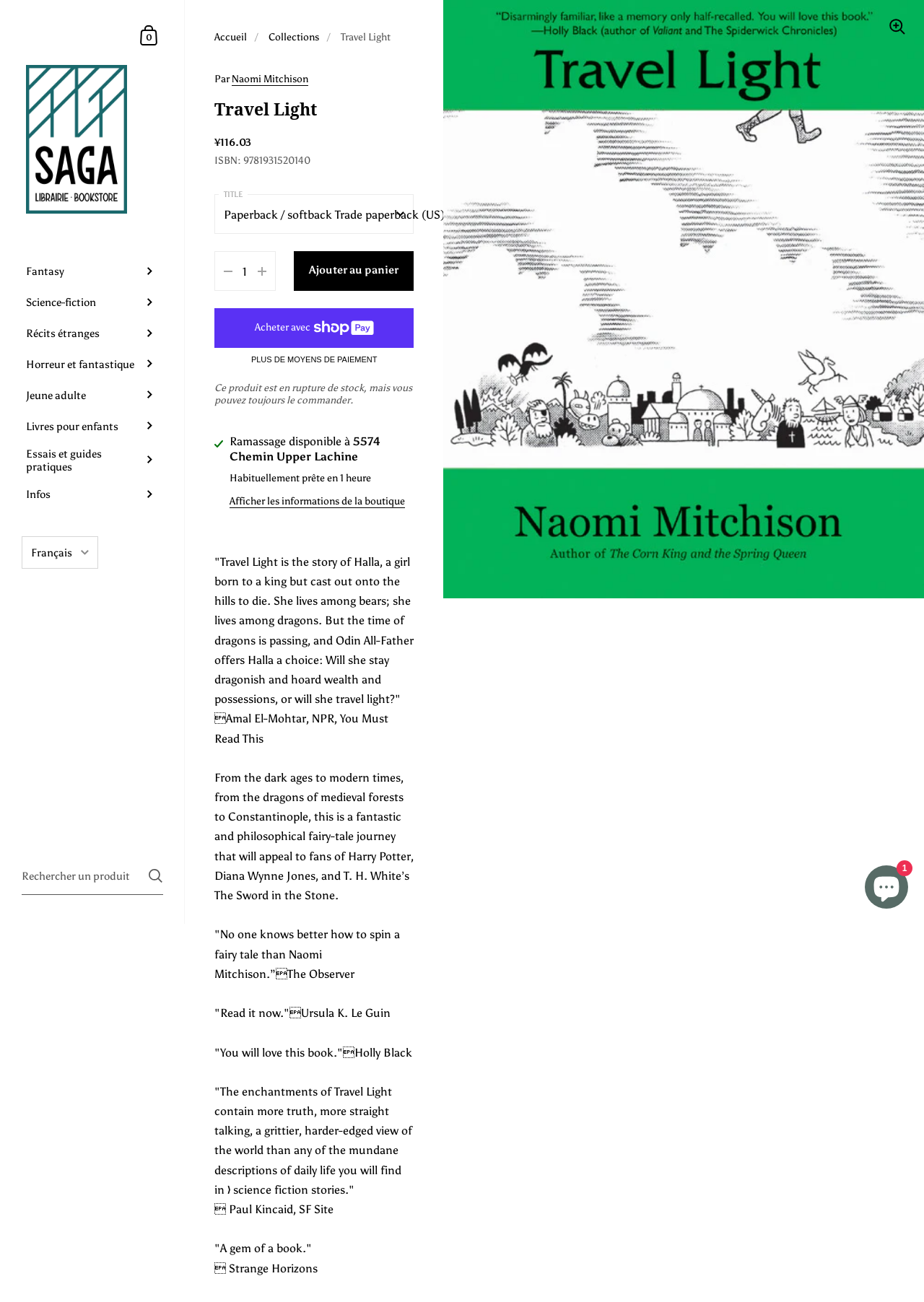What is the name of the bookstore?
Please answer the question with a detailed response using the information from the screenshot.

I found the answer by looking at the link element with the text 'Librairie Saga Bookstore' which is a child of the root element.